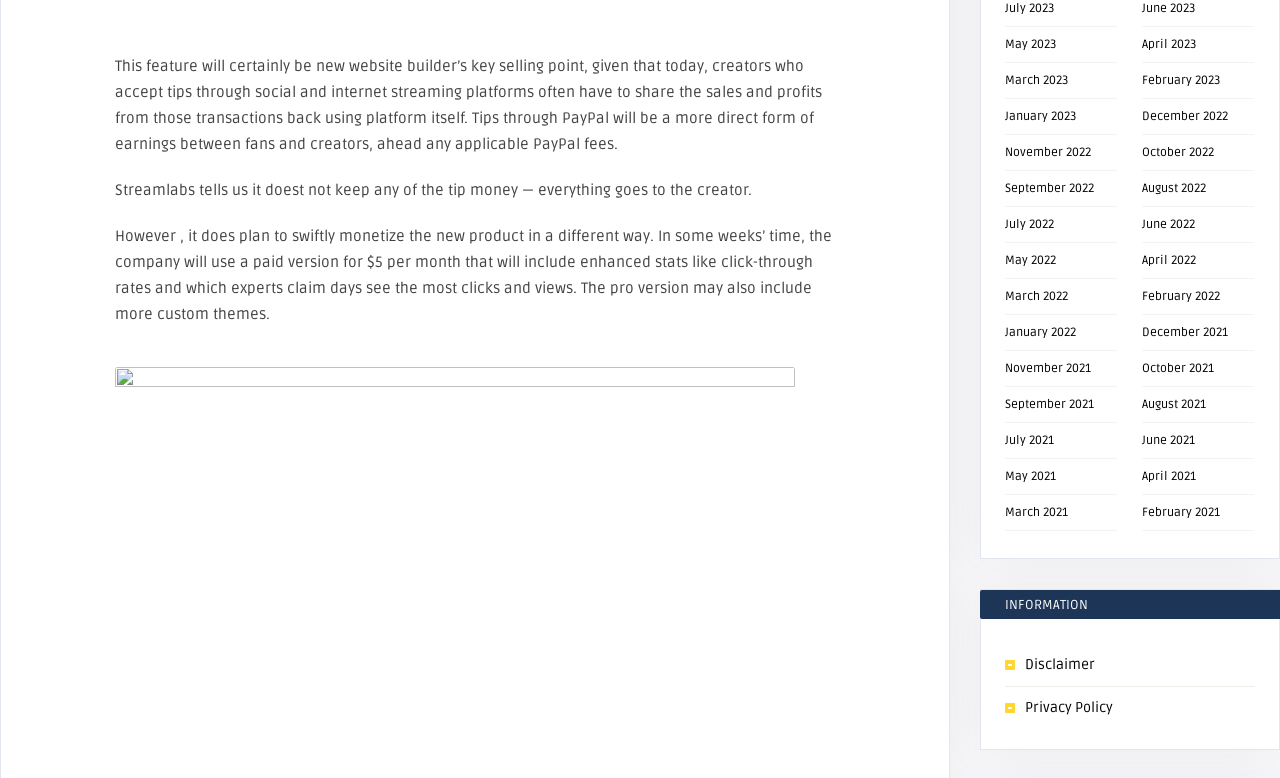Locate the bounding box coordinates of the item that should be clicked to fulfill the instruction: "Check Privacy Policy".

[0.801, 0.898, 0.87, 0.92]